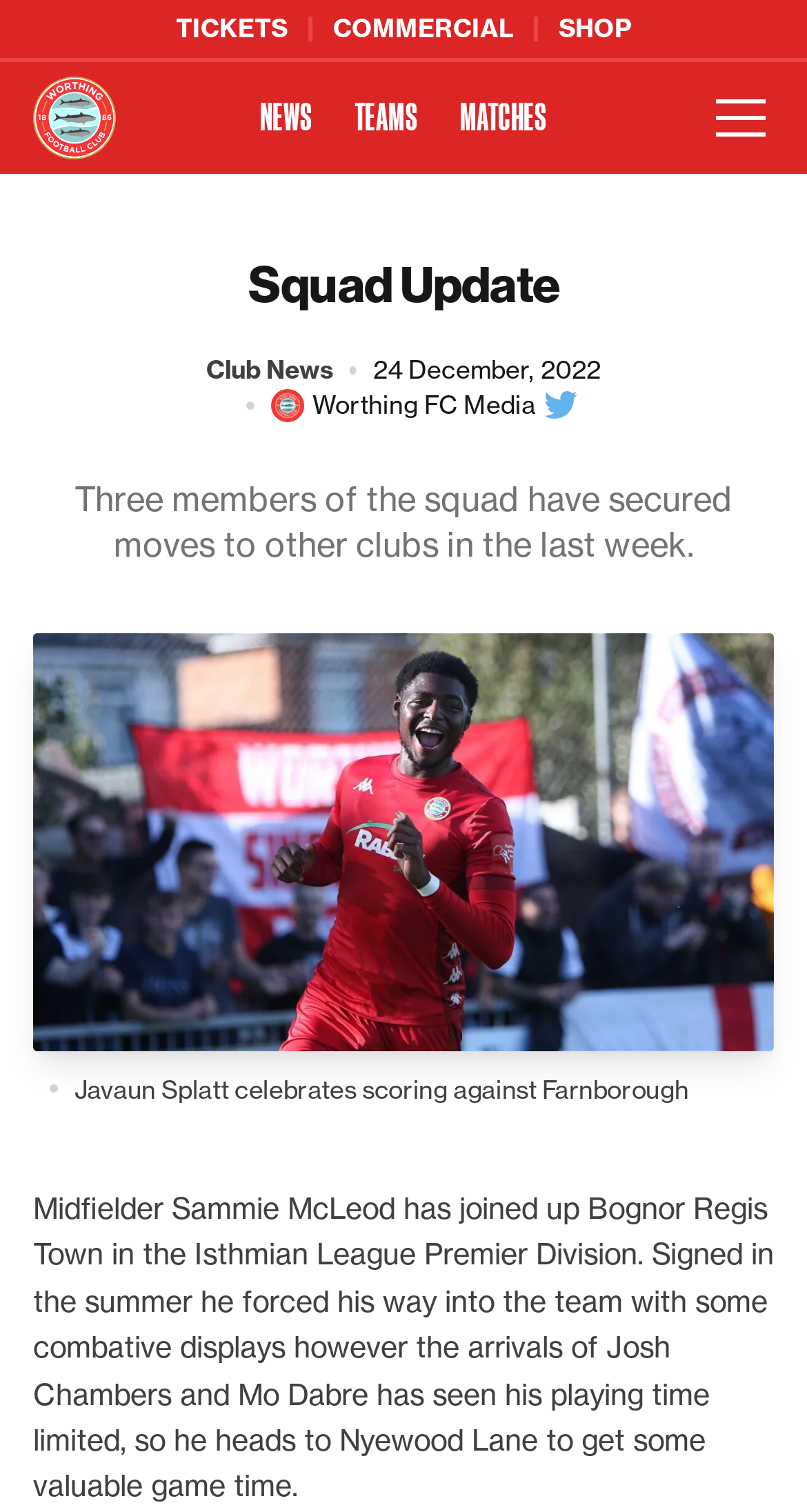Based on the description "Teams", find the bounding box of the specified UI element.

[0.414, 0.057, 0.544, 0.099]